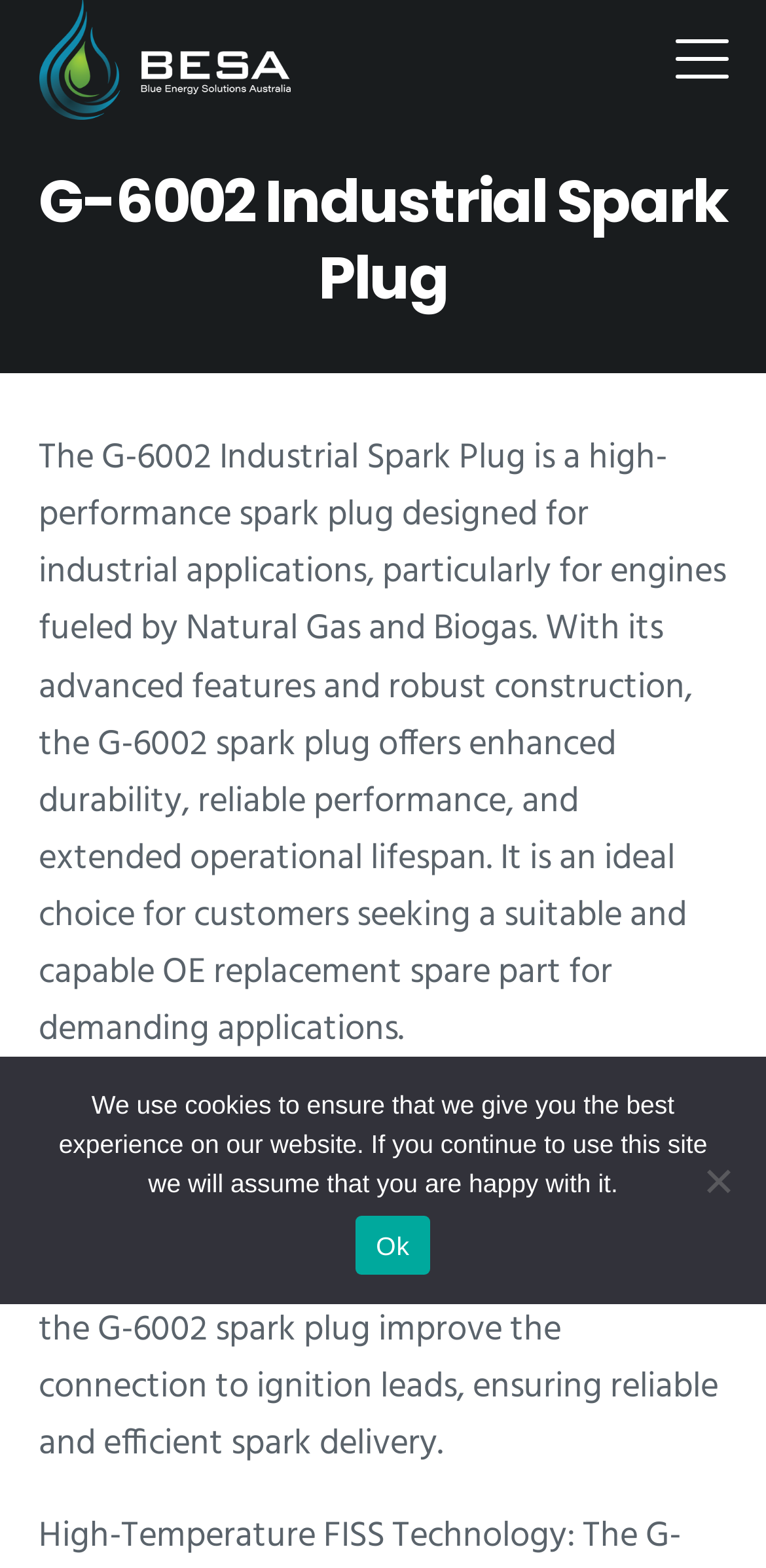Give the bounding box coordinates for the element described by: "Blue Energy Solutions Australia".

[0.05, 0.076, 0.73, 0.107]